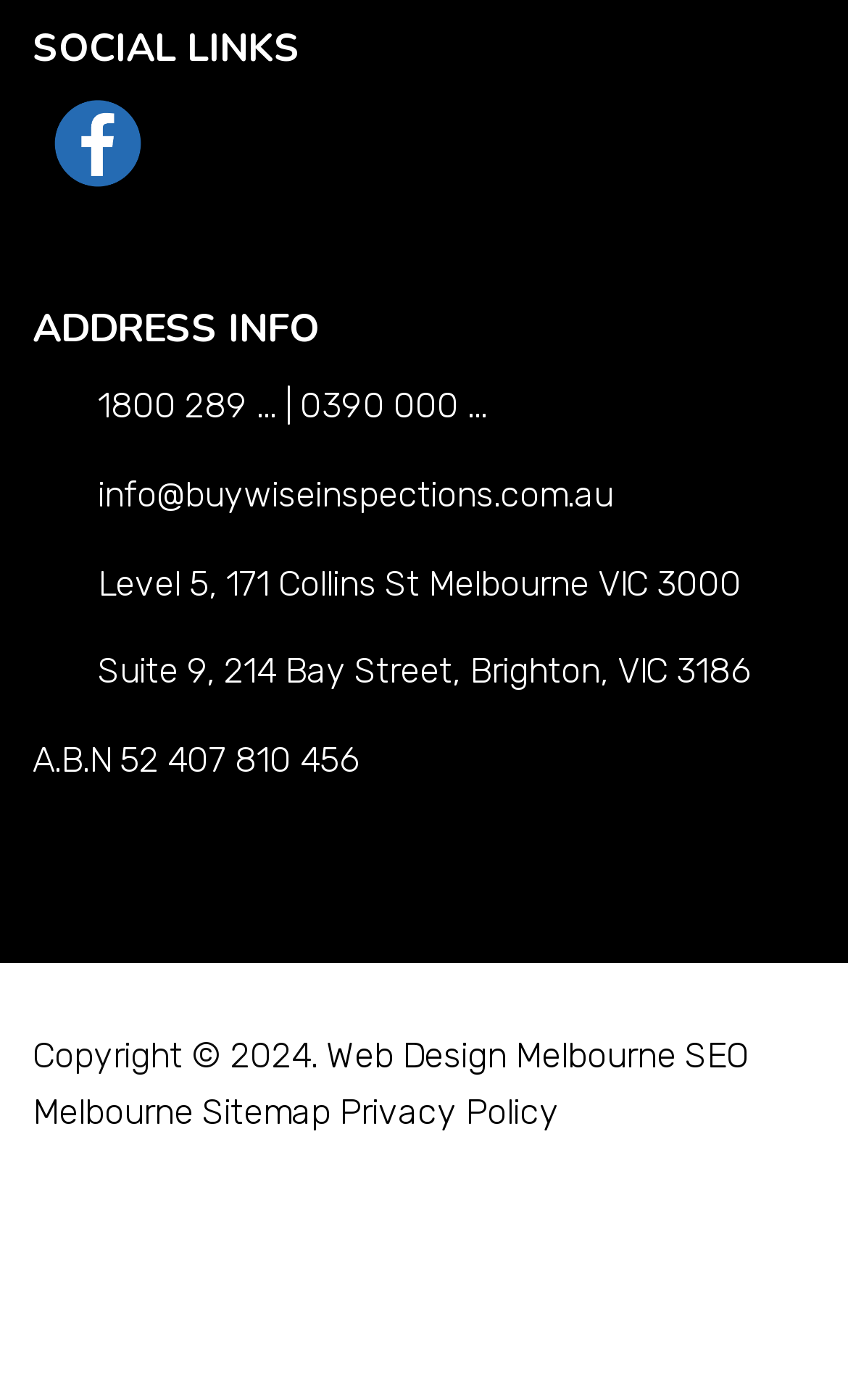What is the company's ABN?
With the help of the image, please provide a detailed response to the question.

The company's ABN can be found in the footer section of the webpage, where it is stated as 'A.B.N 52 407 810 456'.